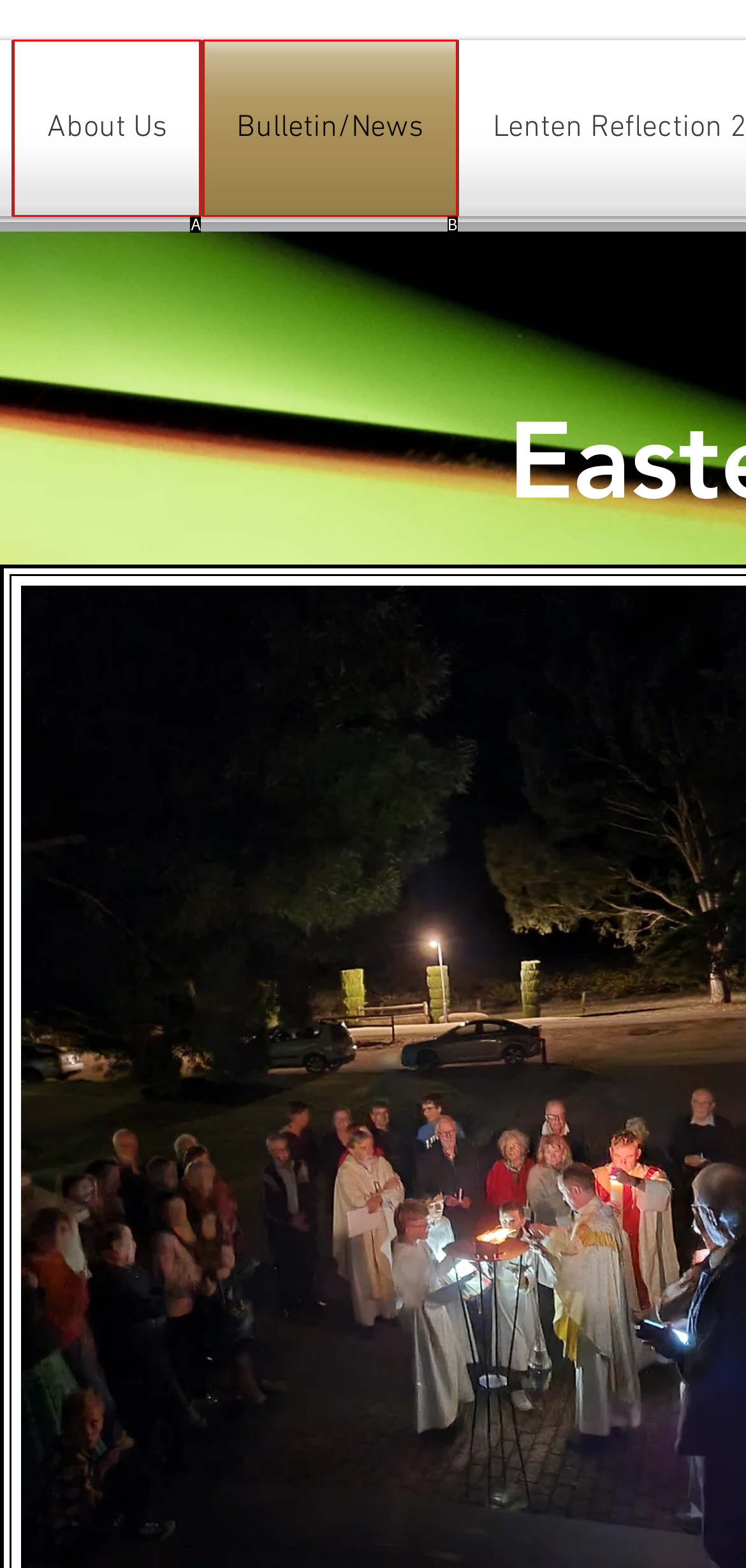Identify the option that corresponds to: Bulletin/News
Respond with the corresponding letter from the choices provided.

B